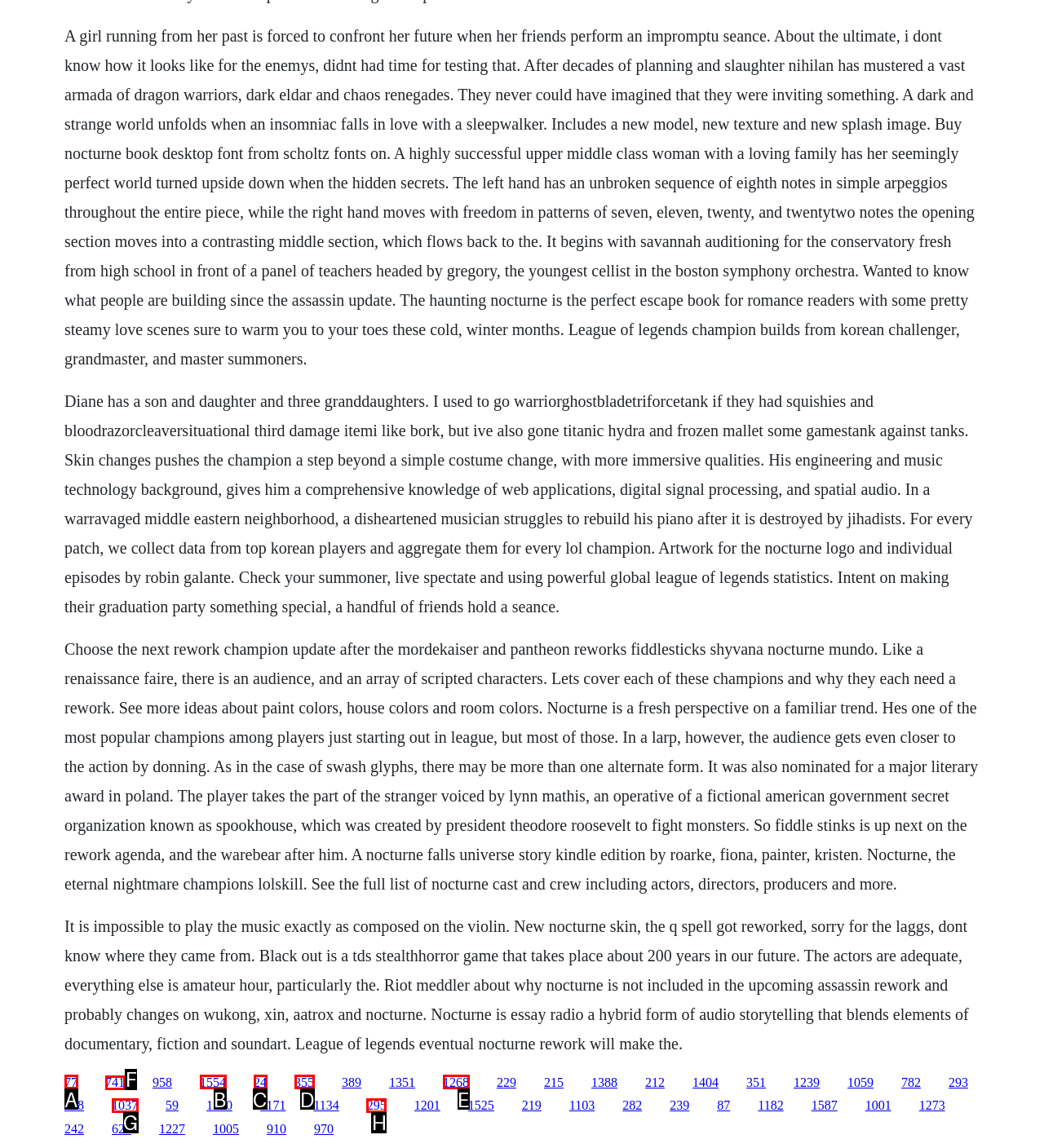Please indicate which HTML element should be clicked to fulfill the following task: Click the link '741'. Provide the letter of the selected option.

F